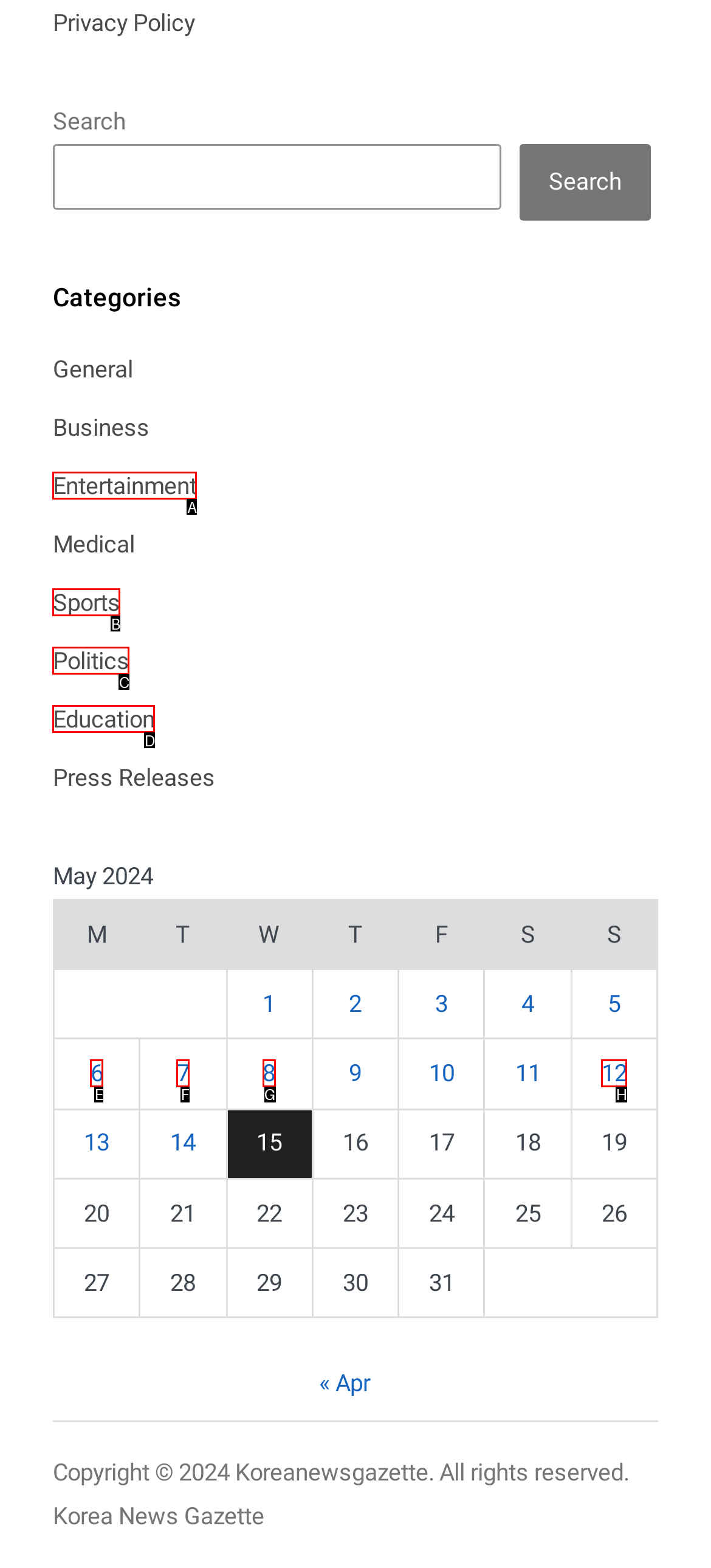Find the option that matches this description: 12
Provide the matching option's letter directly.

H